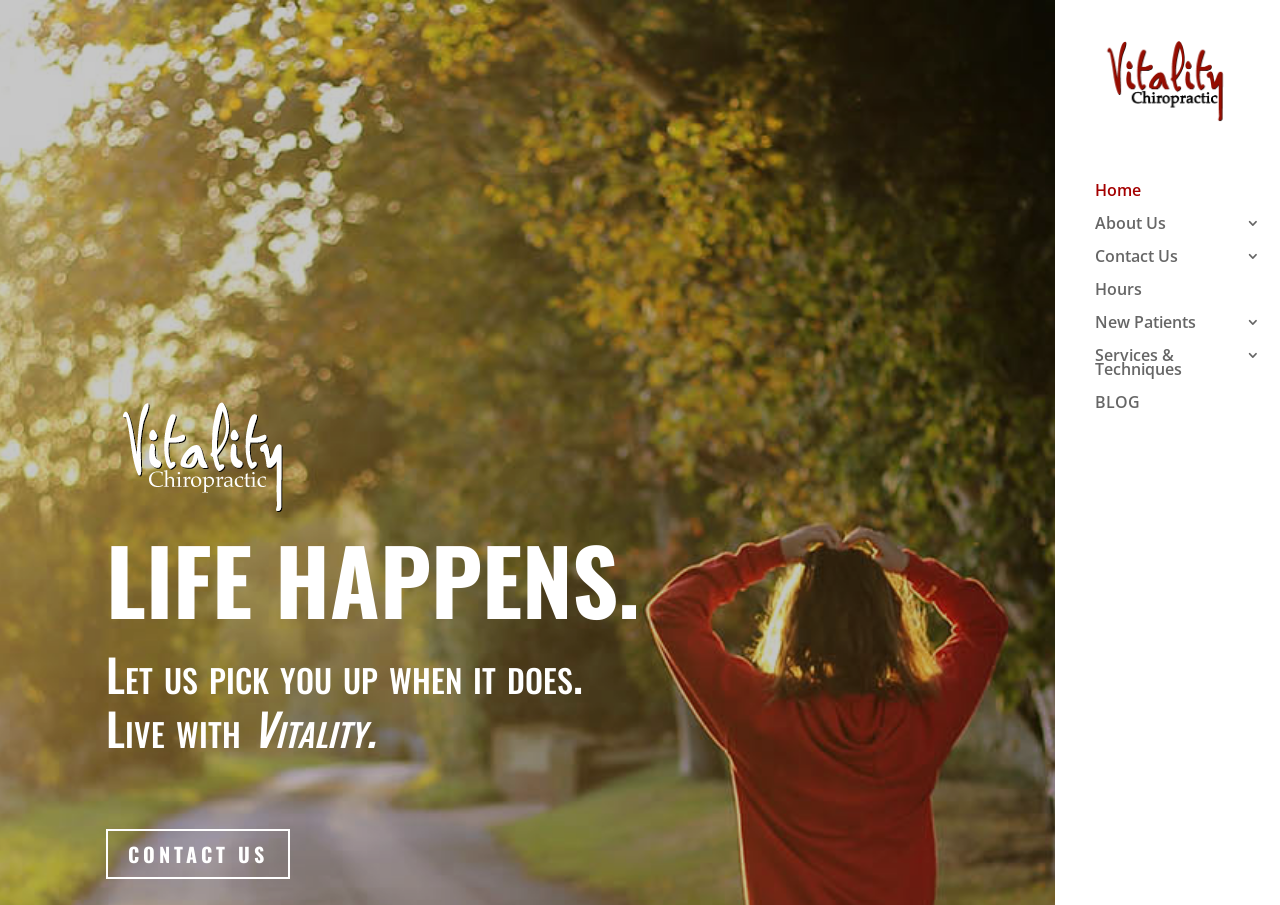Illustrate the webpage's structure and main components comprehensively.

The webpage is for Vitality Chiropractic, a chiropractor in Sioux Falls, SD. At the top right corner, there is a logo image of Vitality Chiropractic, accompanied by a link with the same name. Below the logo, there are six navigation links: Home, About Us 3, Contact Us 3, Hours, New Patients 3, and Services & Techniques 3, arranged vertically.

On the left side of the page, there is a prominent heading "LIFE HAPPENS." followed by three paragraphs of text. The first paragraph reads "Let us pick you up when it does." The second paragraph starts with "Live with" and the third paragraph reads "Vitality." There is a small, empty space between the second and third paragraphs. 

At the bottom left corner, there is a call-to-action link "CONTACT US" with an arrow icon.